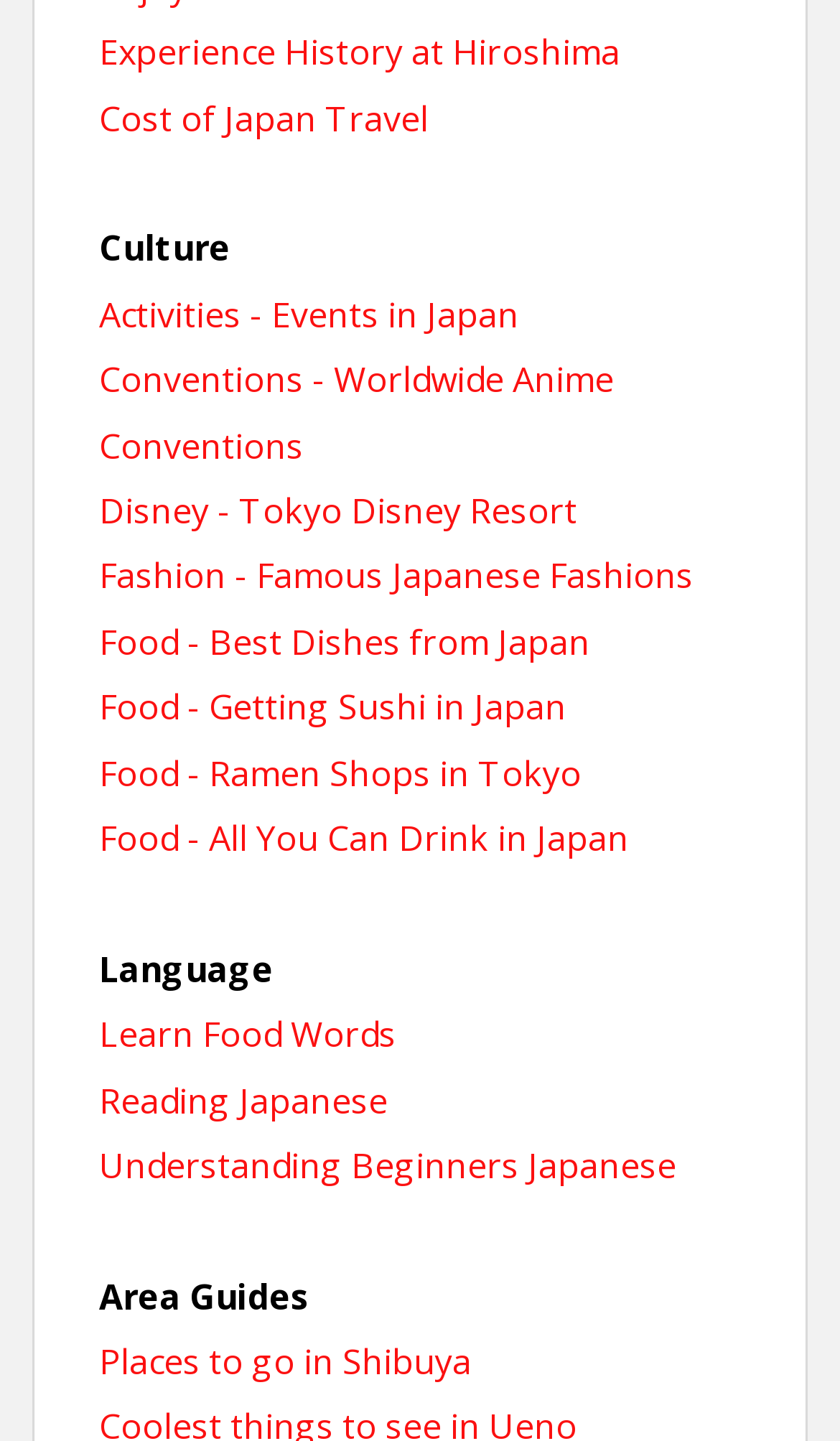Please find the bounding box coordinates of the section that needs to be clicked to achieve this instruction: "Learn about Cost of Japan Travel".

[0.118, 0.065, 0.51, 0.098]